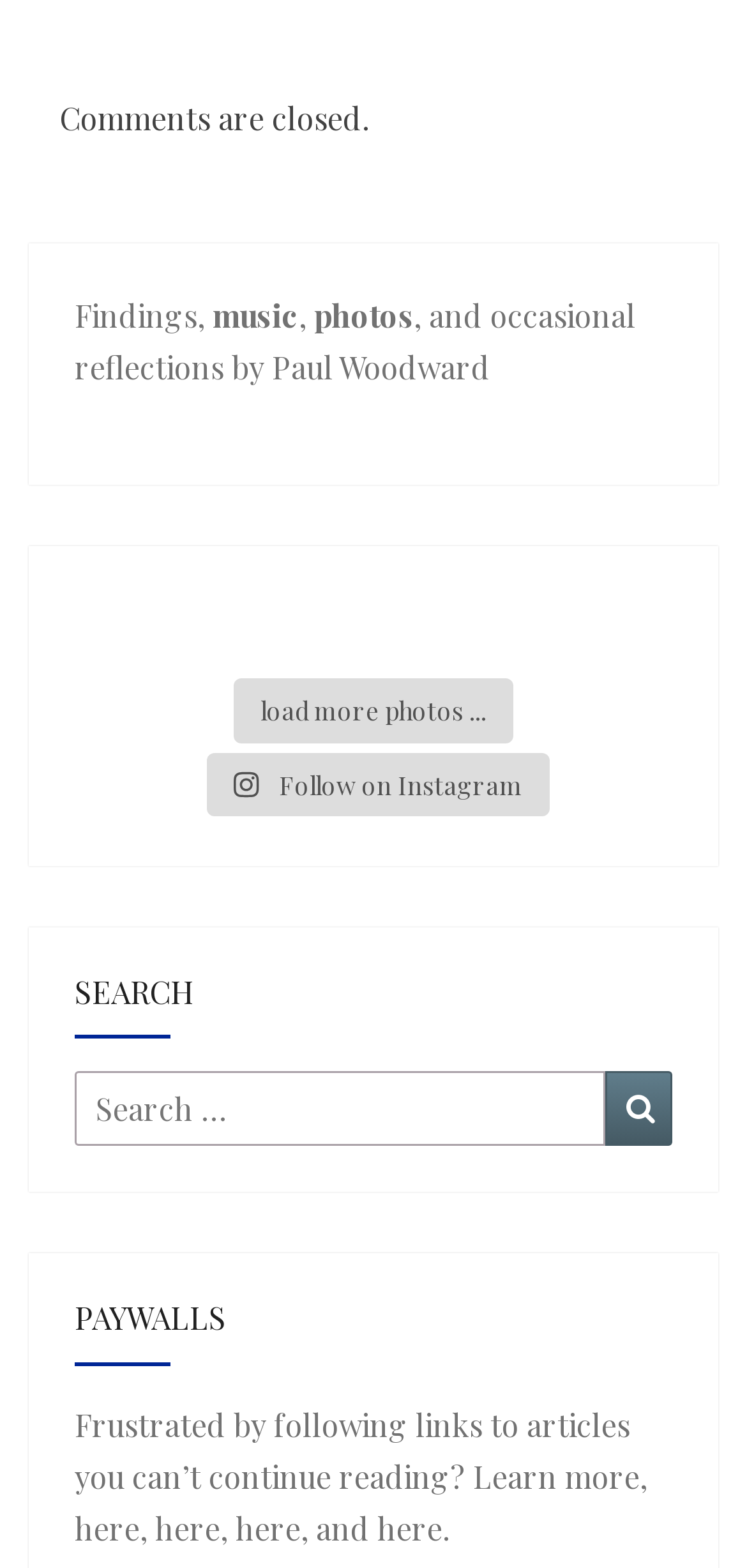Provide the bounding box coordinates of the UI element this sentence describes: "Follow on Instagram".

[0.278, 0.48, 0.735, 0.521]